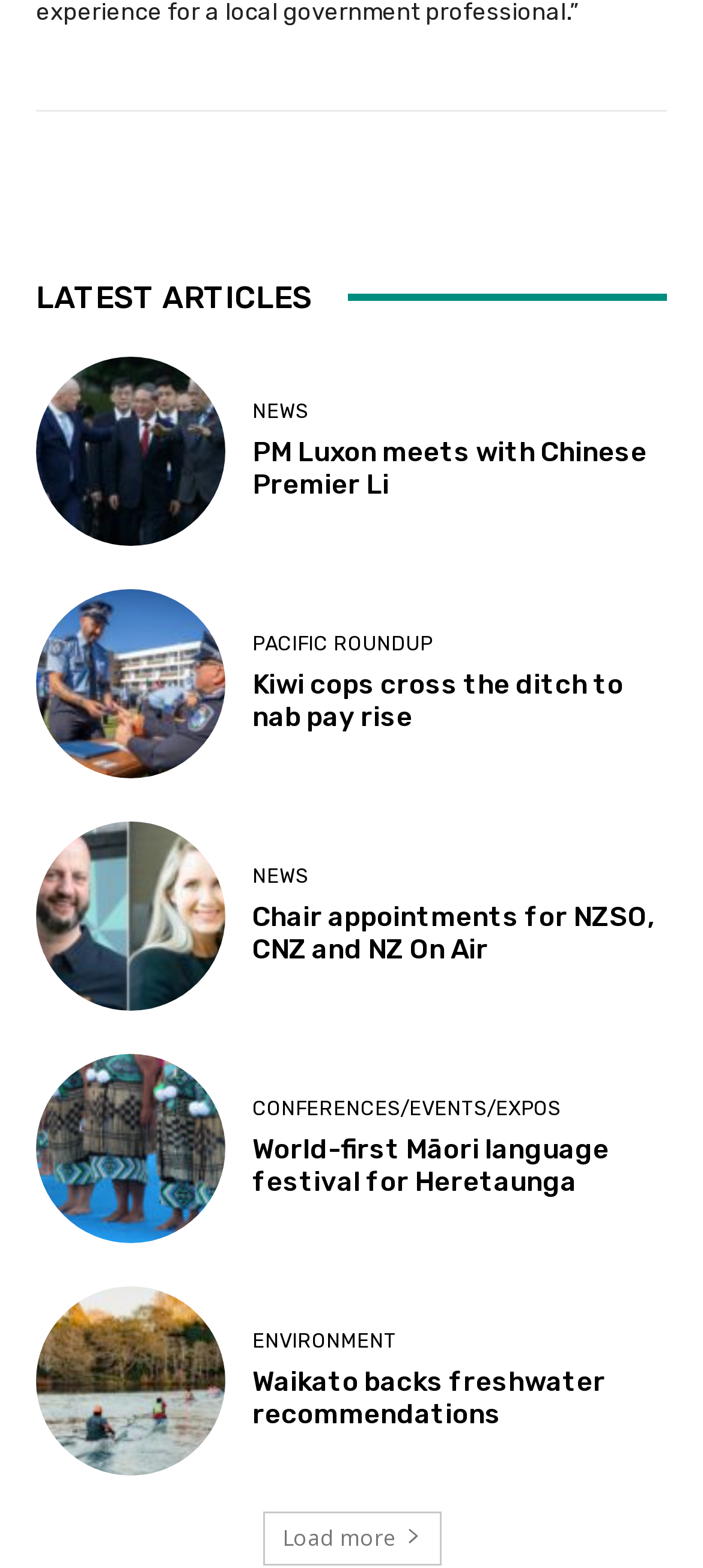What is the purpose of the 'load_more' button?
Give a detailed explanation using the information visible in the image.

The 'load_more' button is likely used to load more articles or content on the current page, as it is positioned at the bottom of the page and has a 'Load more' label.